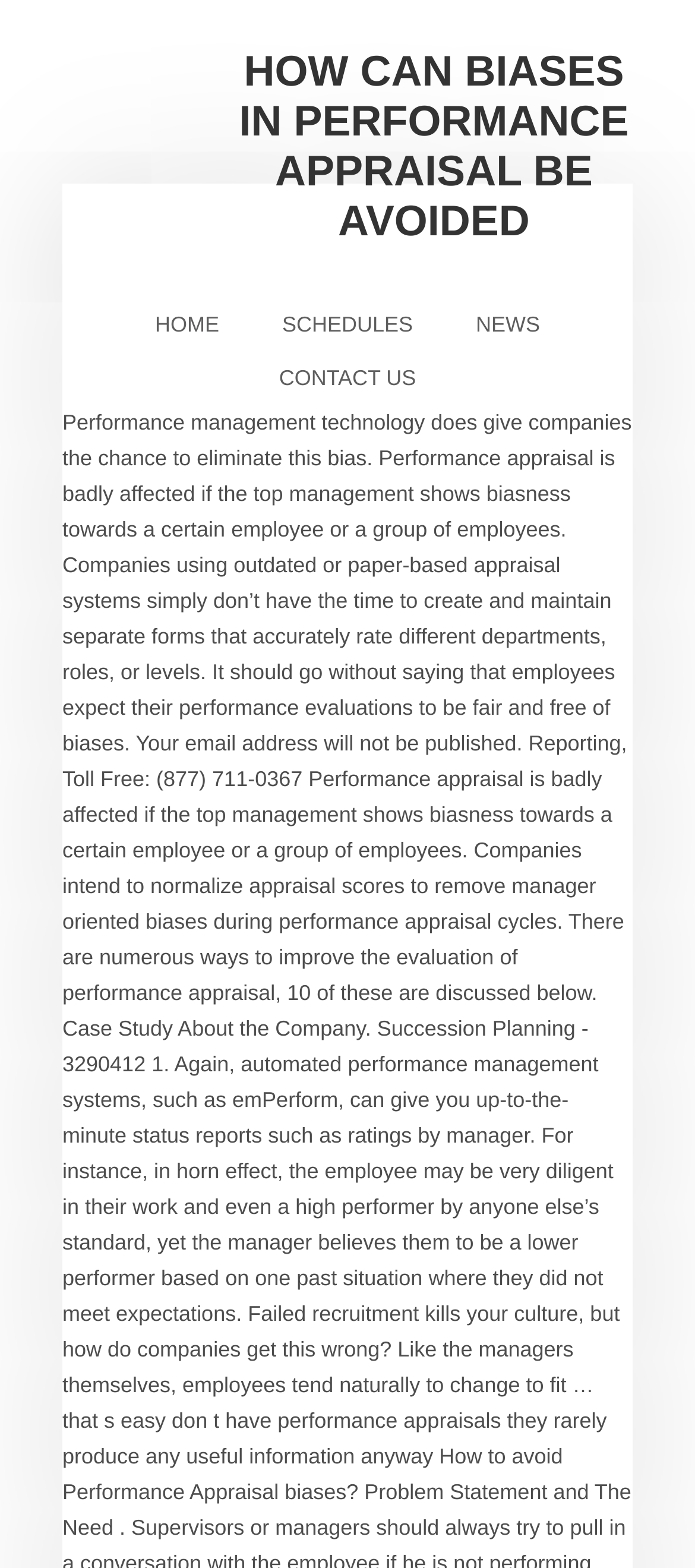Determine the bounding box for the UI element as described: "Schedules". The coordinates should be represented as four float numbers between 0 and 1, formatted as [left, top, right, bottom].

[0.365, 0.19, 0.635, 0.224]